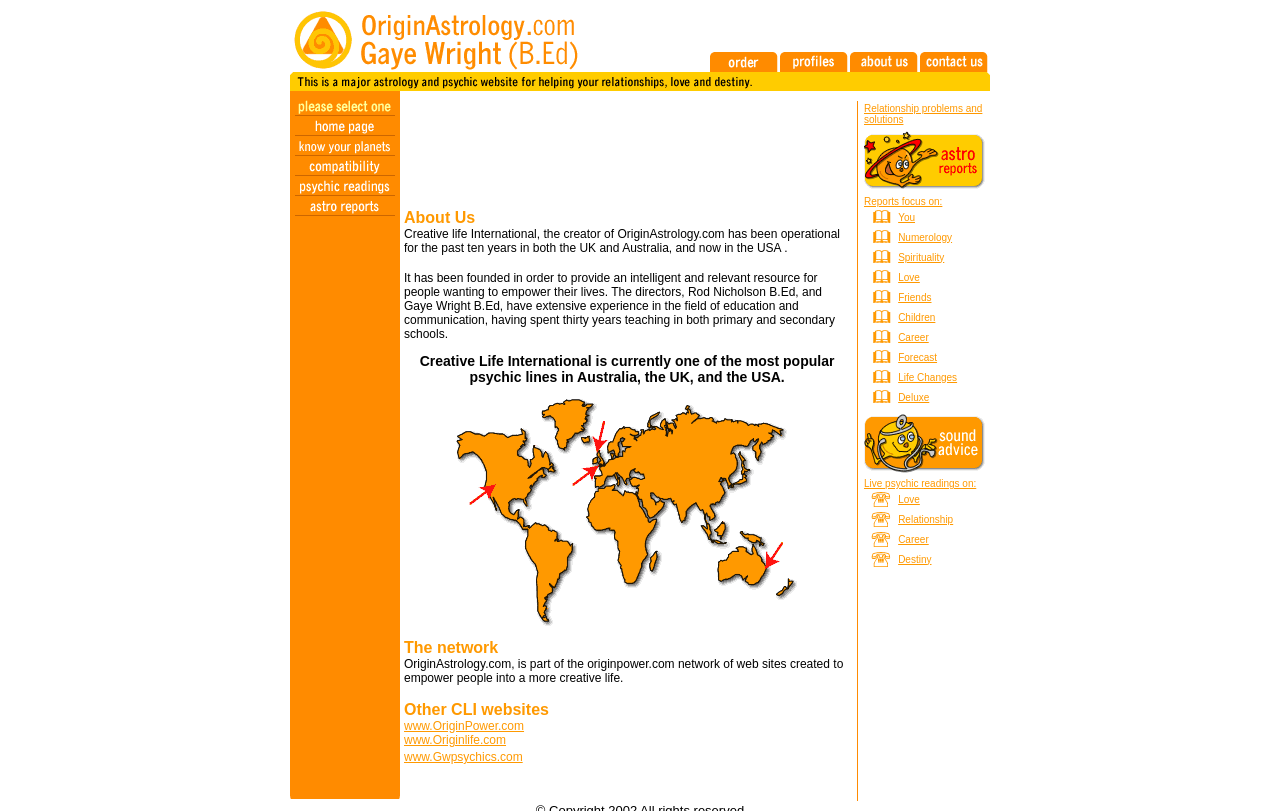Identify the bounding box coordinates of the area that should be clicked in order to complete the given instruction: "Click the link to learn about numerology". The bounding box coordinates should be four float numbers between 0 and 1, i.e., [left, top, right, bottom].

[0.227, 0.203, 0.312, 0.224]